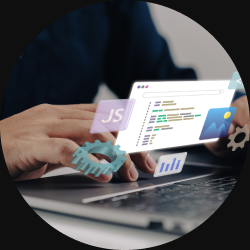Answer this question using a single word or a brief phrase:
What programming element is shown in the image?

JavaScript